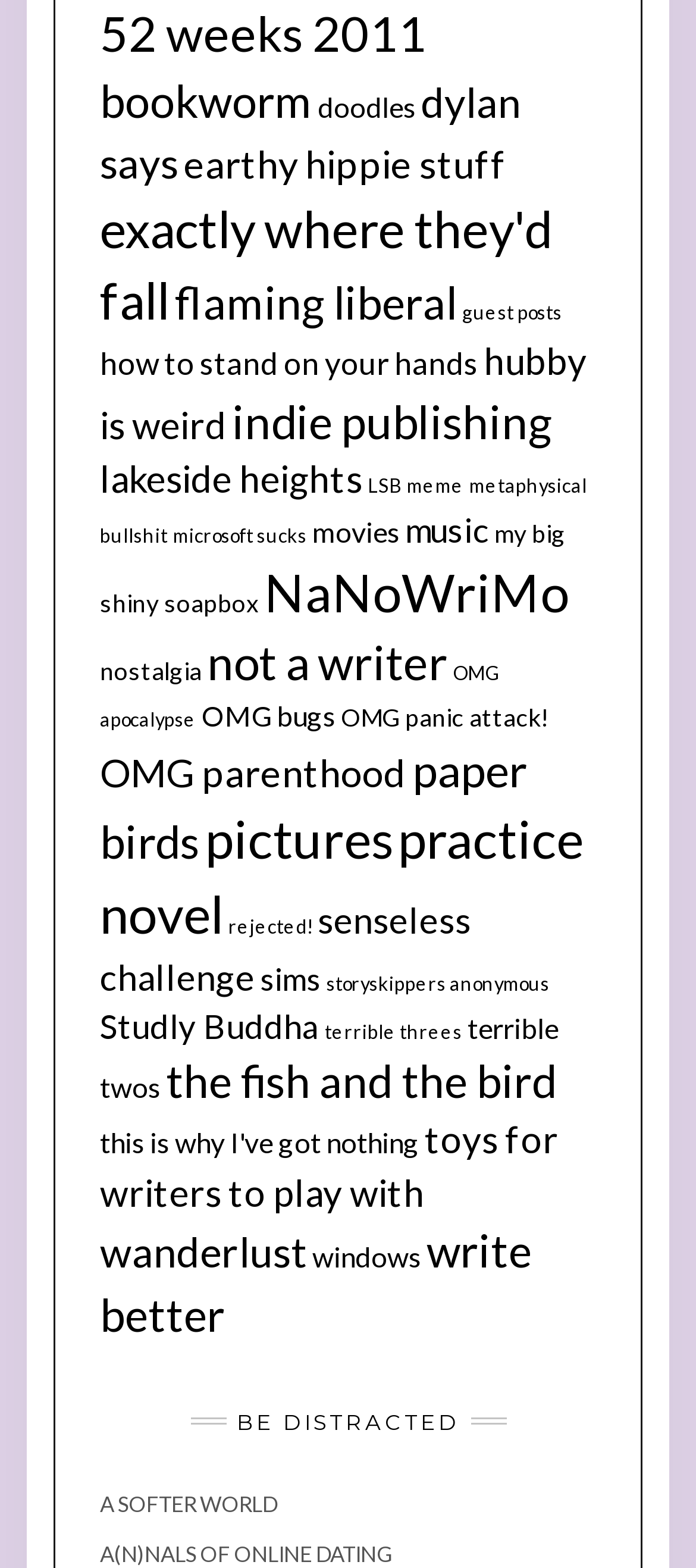Observe the image and answer the following question in detail: What is the position of the 'pictures' category?

I looked at the y1 and y2 coordinates of each link element to determine their vertical position. The 'pictures' category has a y1 coordinate of 0.515, which is roughly in the middle of the page.